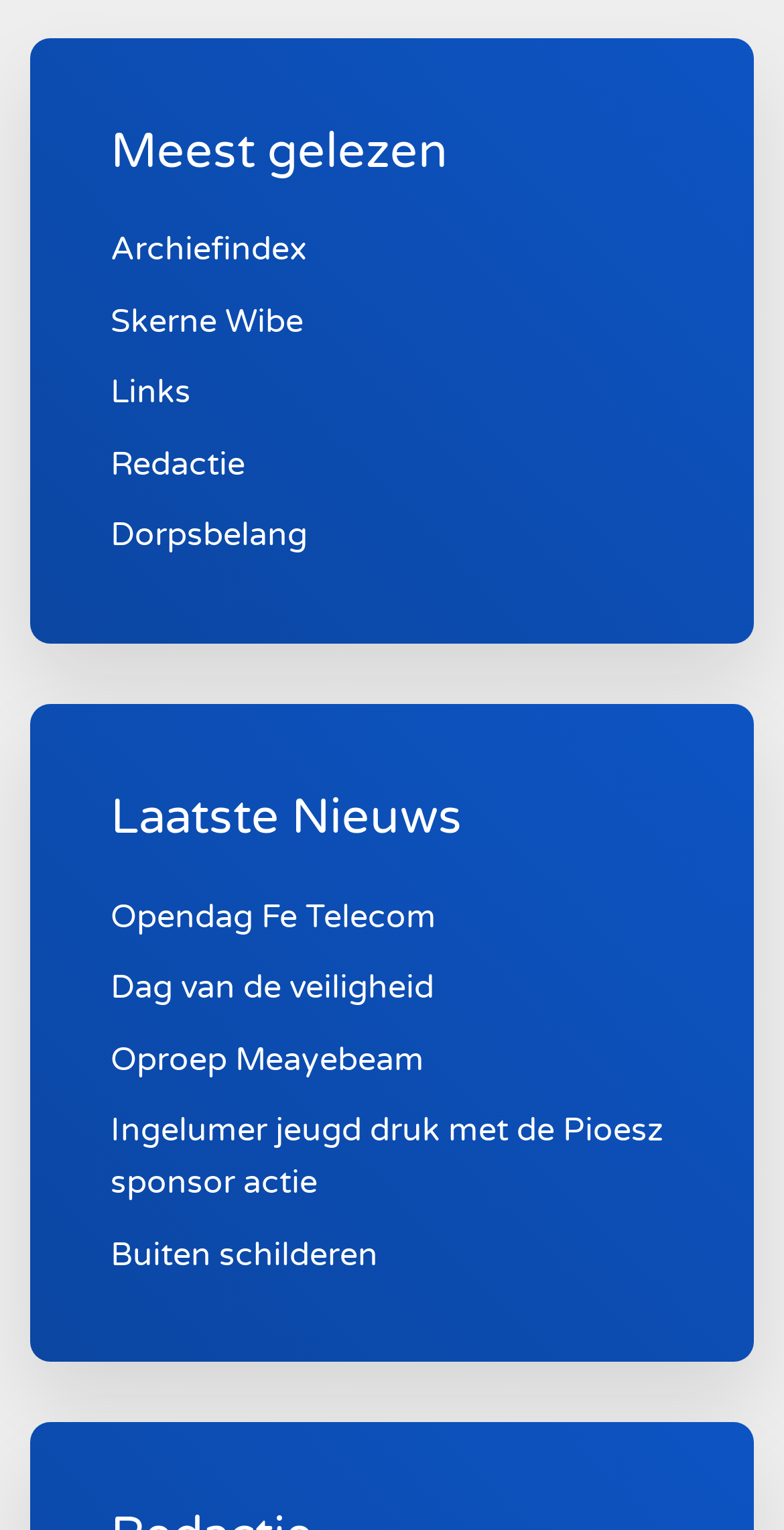Please determine the bounding box coordinates for the element that should be clicked to follow these instructions: "Check out Skerne Wibe".

[0.141, 0.197, 0.387, 0.223]